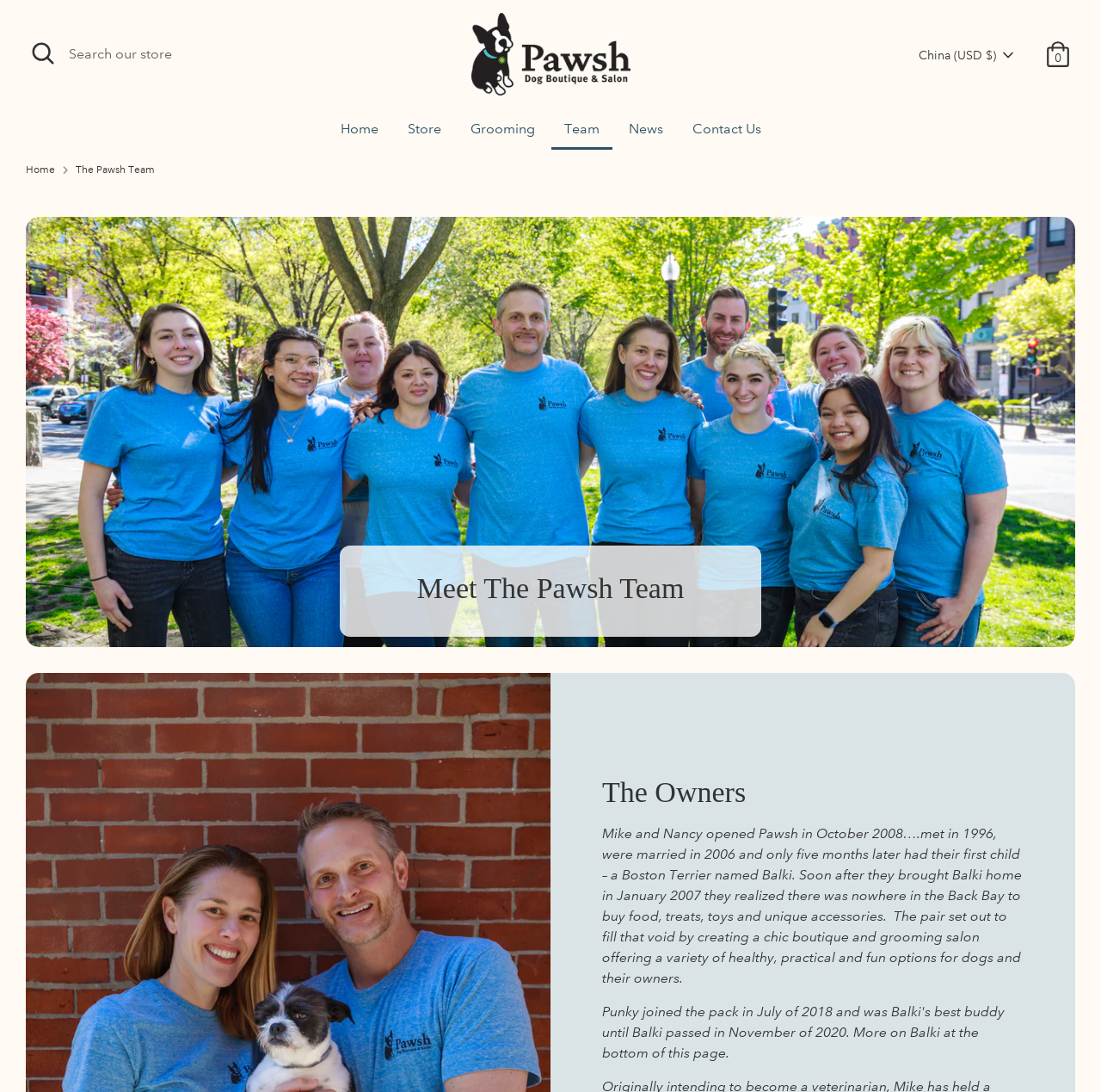Provide the bounding box coordinates of the area you need to click to execute the following instruction: "Go to the home page".

[0.297, 0.109, 0.355, 0.137]